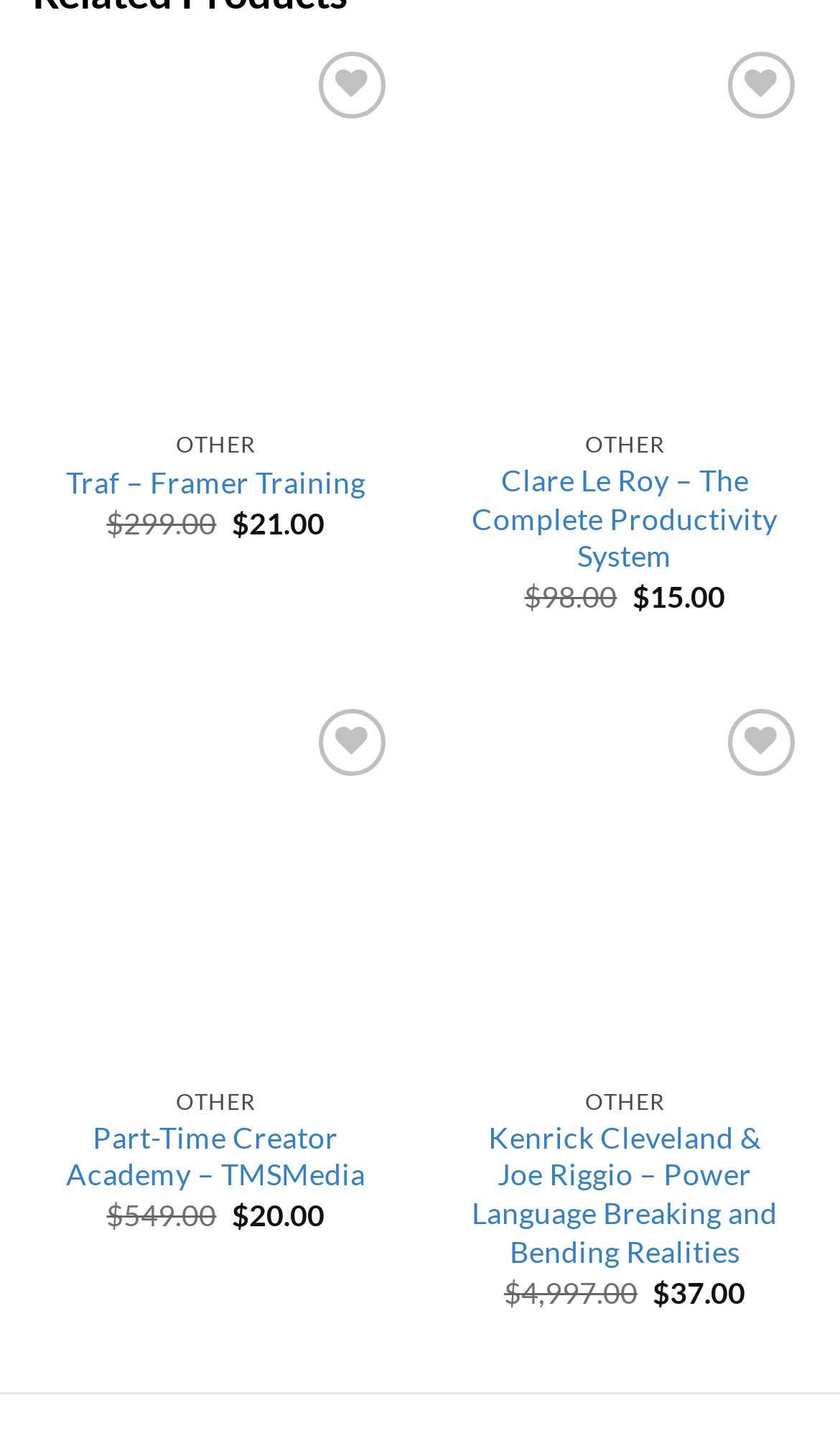What is the name of the second product?
Please provide a detailed answer to the question.

I identified the second product by its link text and found its name to be 'Clare Le Roy – The Complete Productivity System'.